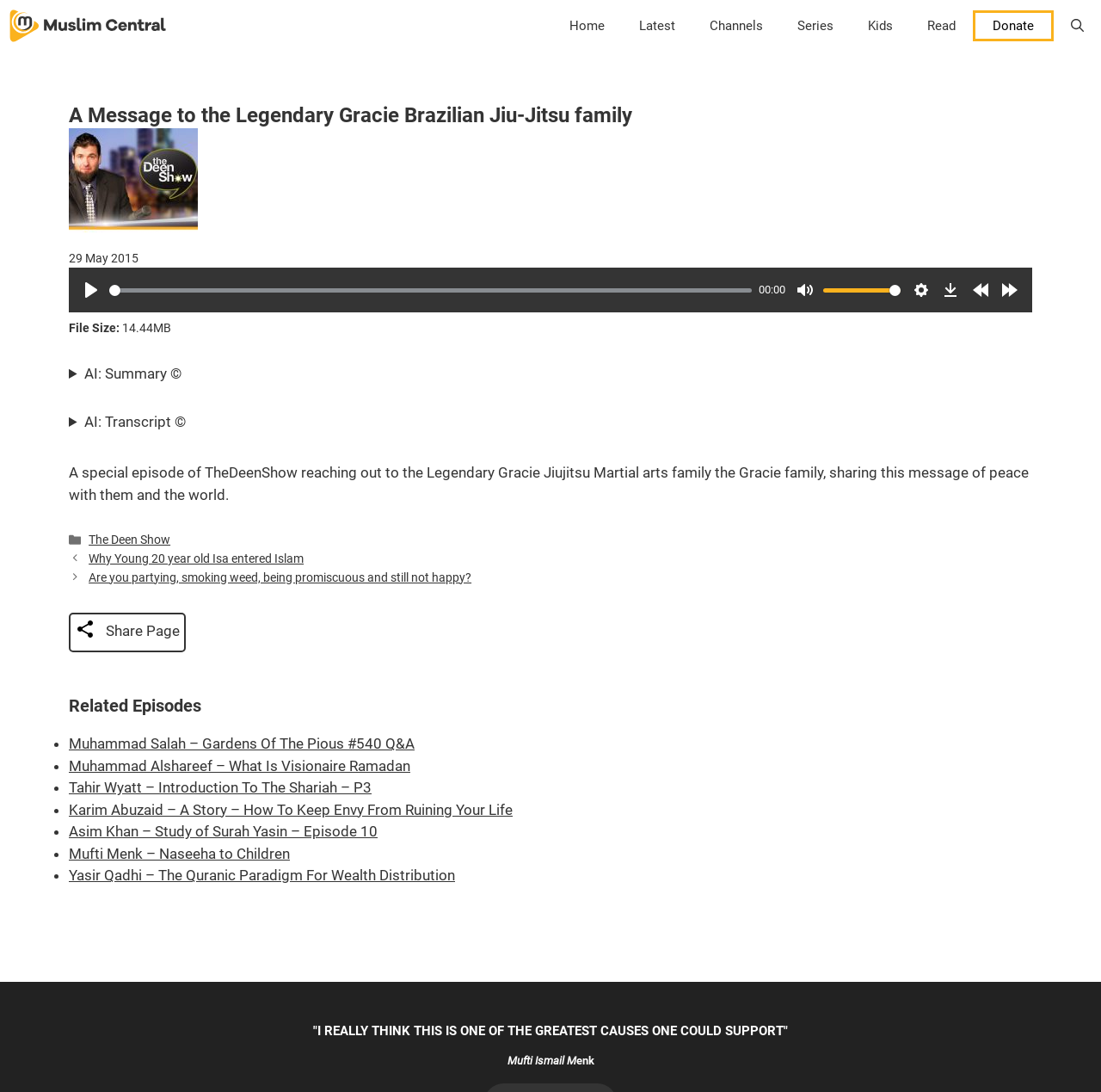Please locate the bounding box coordinates of the element that needs to be clicked to achieve the following instruction: "Click the 'Play' button". The coordinates should be four float numbers between 0 and 1, i.e., [left, top, right, bottom].

[0.07, 0.253, 0.095, 0.279]